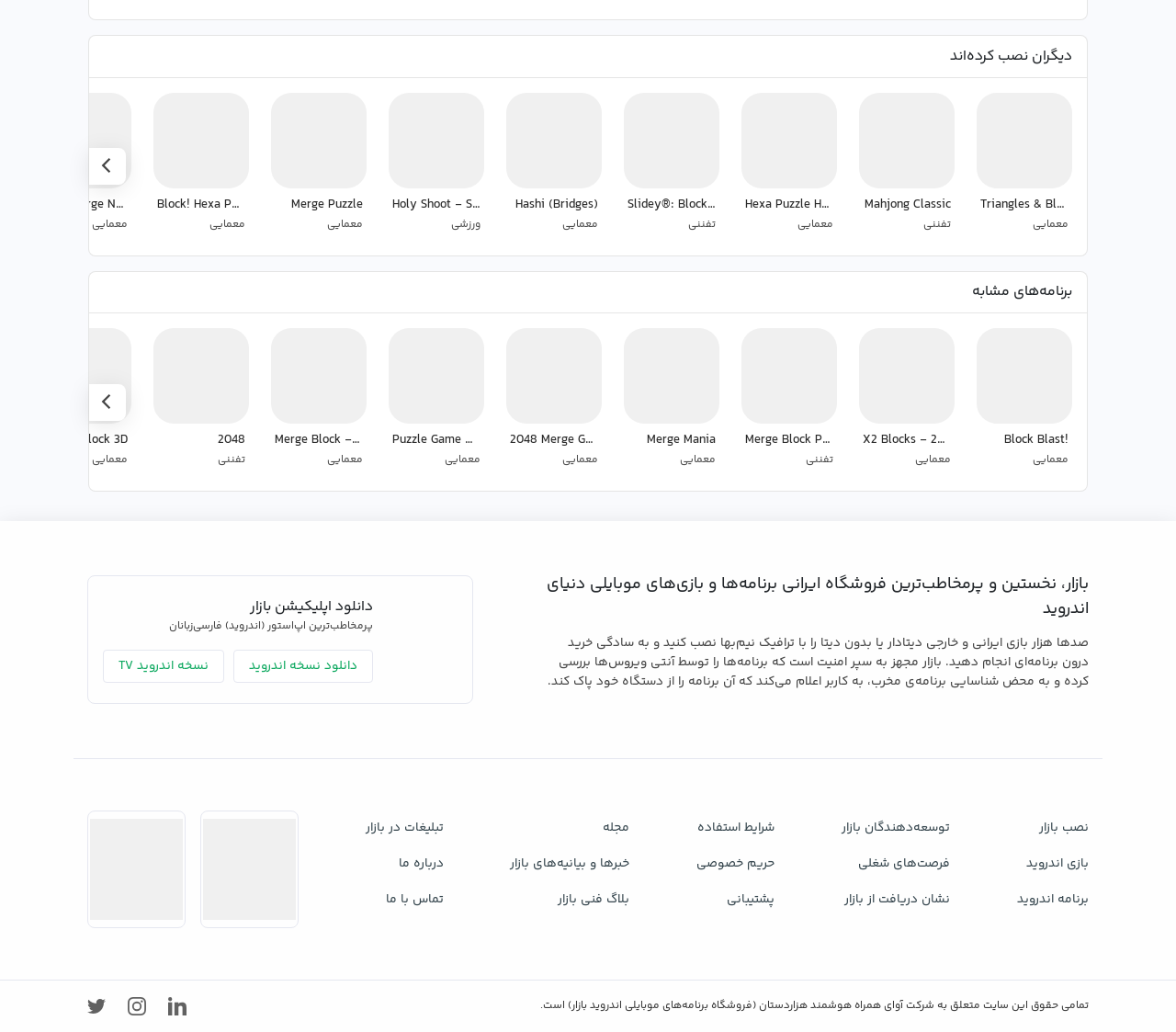What is the language of the app store?
Identify the answer in the screenshot and reply with a single word or phrase.

Persian